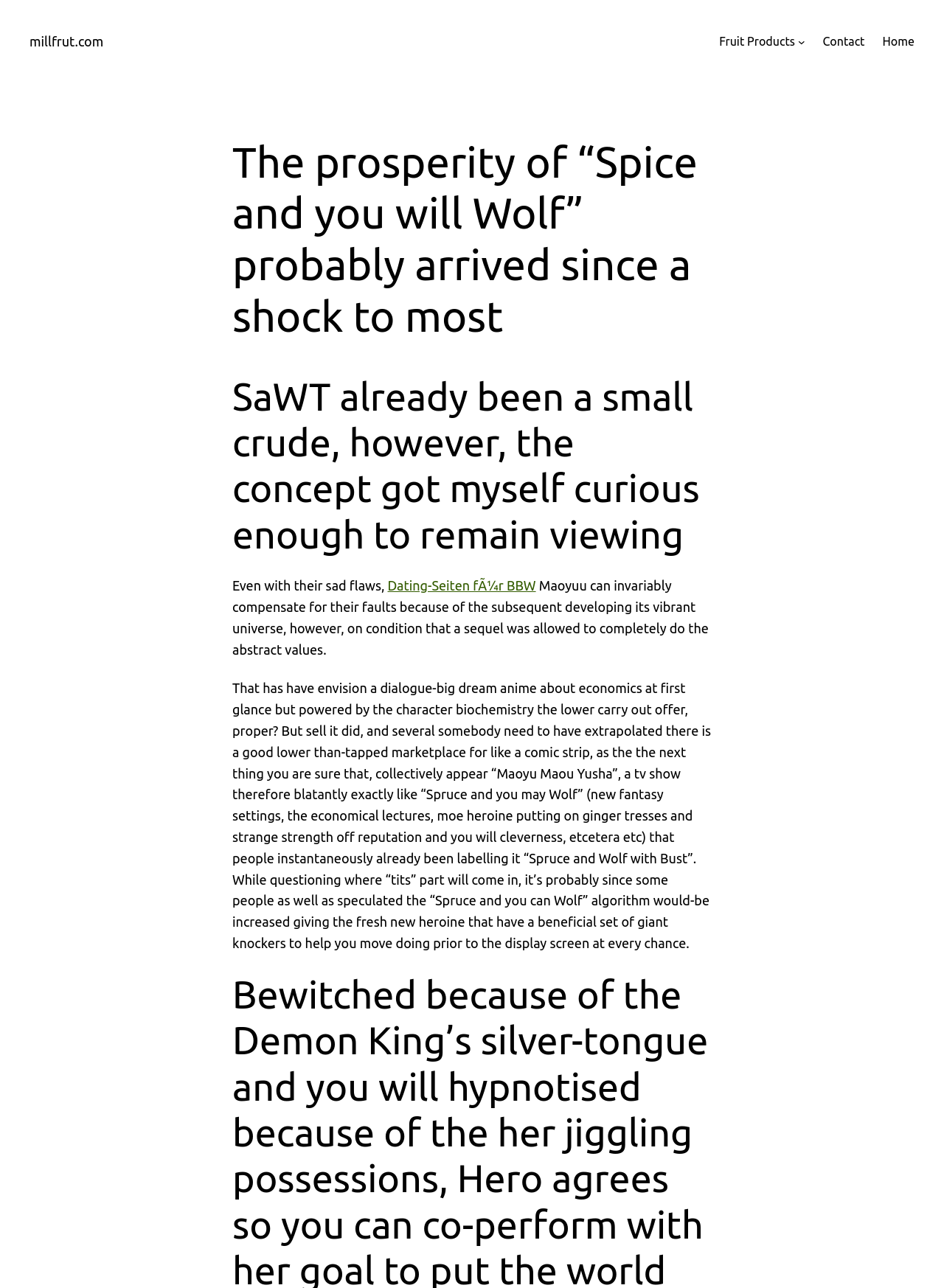What is the theme of the anime shows discussed?
Answer with a single word or phrase by referring to the visual content.

Economics